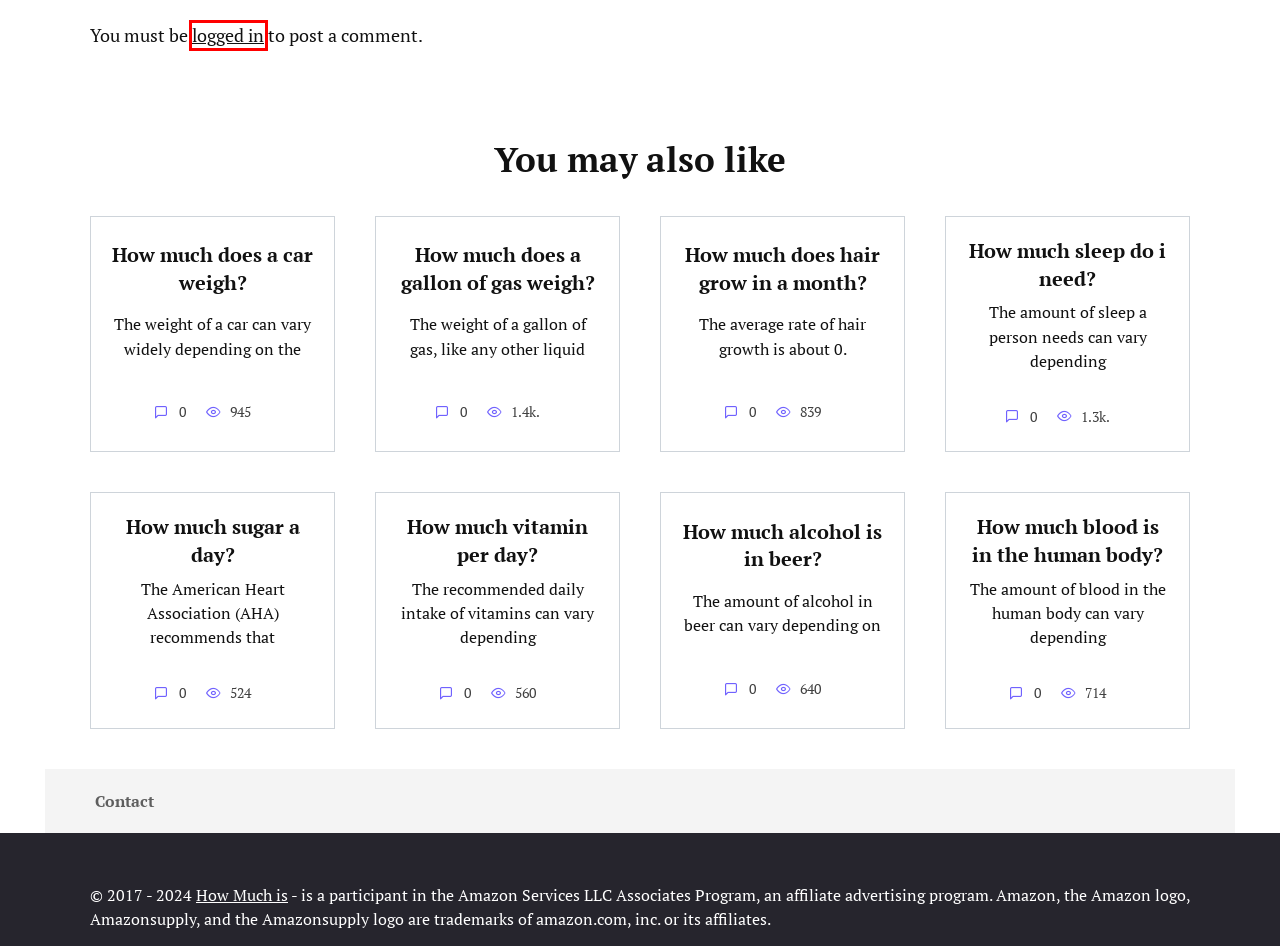You have been given a screenshot of a webpage with a red bounding box around a UI element. Select the most appropriate webpage description for the new webpage that appears after clicking the element within the red bounding box. The choices are:
A. How much vitamin per day? – How Much
B. How much sleep do i need? – How Much
C. Log In ‹ How Much — WordPress
D. How much does a gallon of gas weigh? – How Much
E. How much does a car weigh? – How Much
F. How much sugar a day? – How Much
G. How much does hair grow in a month? – How Much
H. How much blood is in the human body? – How Much

C